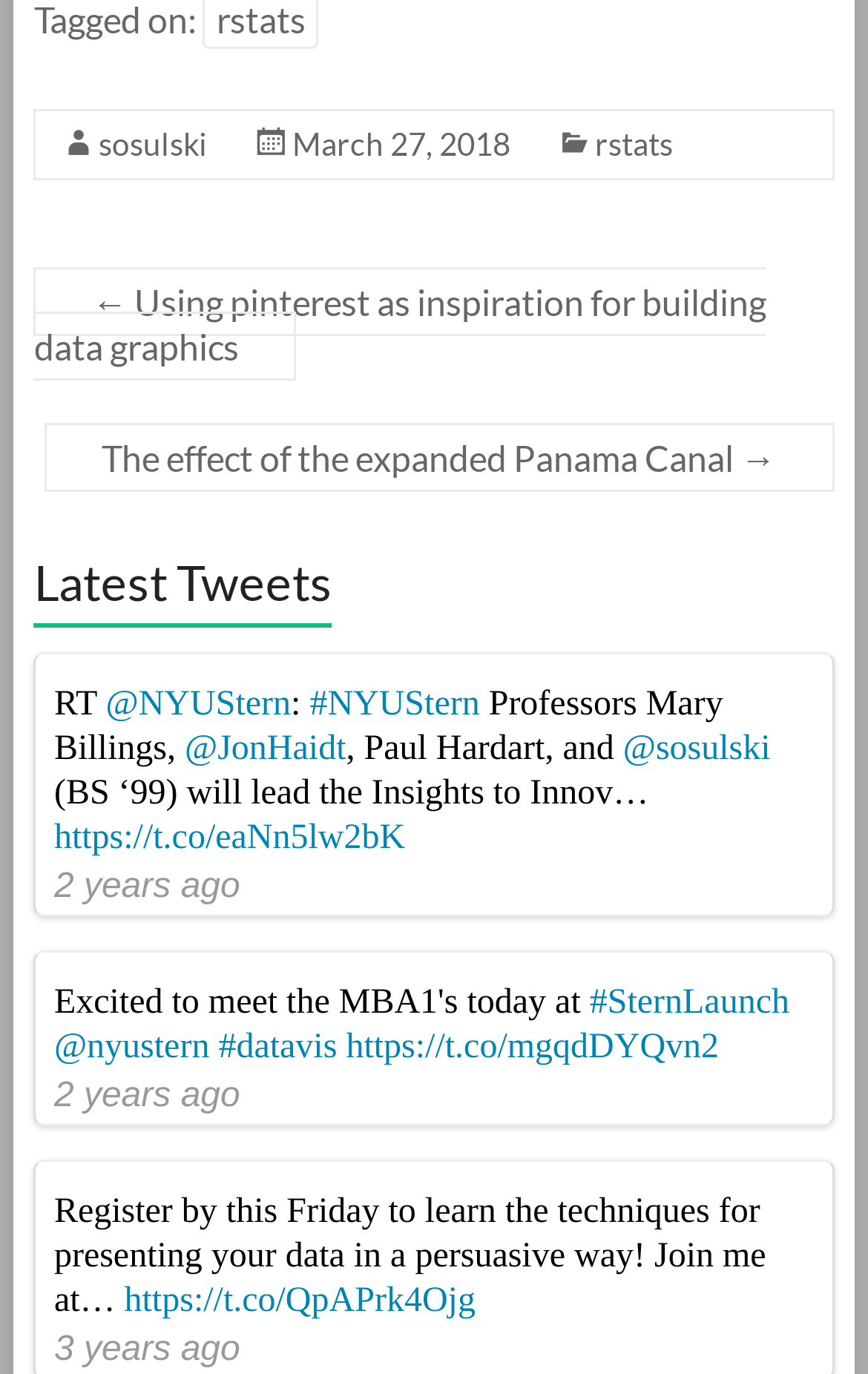Provide a brief response to the question below using a single word or phrase: 
How many tweets are on this webpage?

5